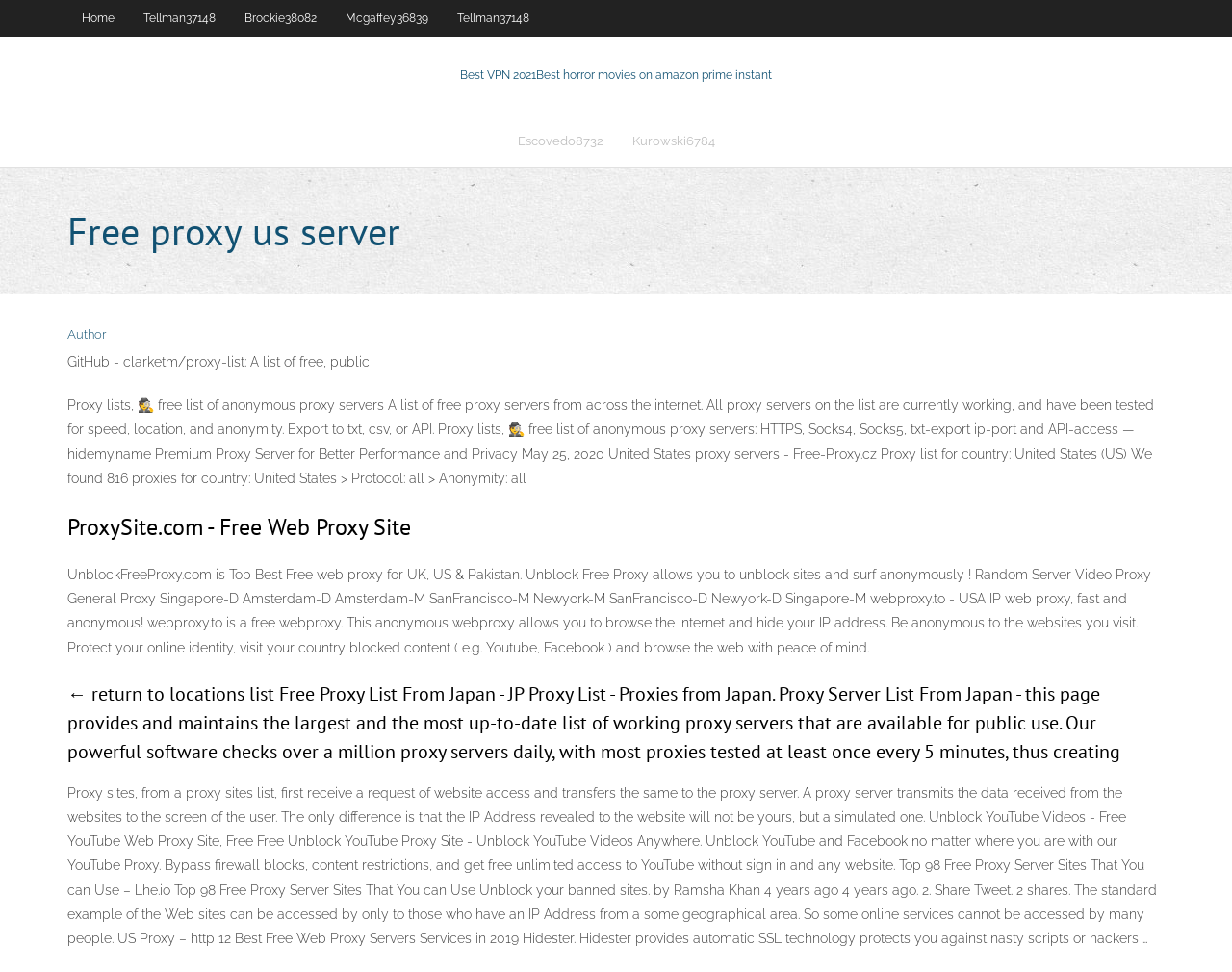Please examine the image and answer the question with a detailed explanation:
Are all proxy servers on the list currently working?

According to the webpage, all proxy servers on the list are currently working and have been tested for speed, location, and anonymity. This suggests that users can rely on the list to find a working proxy server that meets their needs.